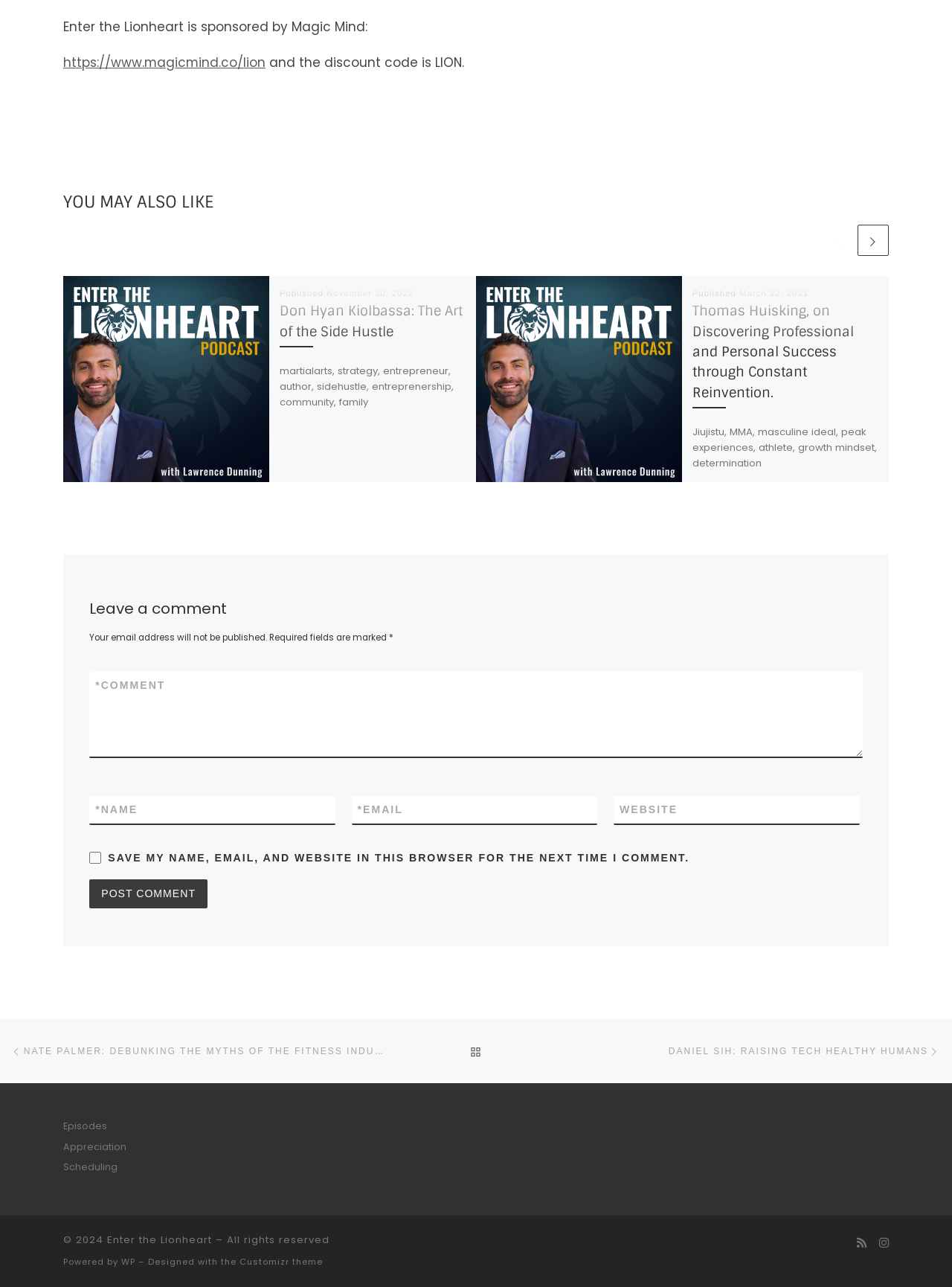Provide the bounding box coordinates in the format (top-left x, top-left y, bottom-right x, bottom-right y). All values are floating point numbers between 0 and 1. Determine the bounding box coordinate of the UI element described as: parent_node: COMMENT name="comment"

[0.094, 0.522, 0.906, 0.589]